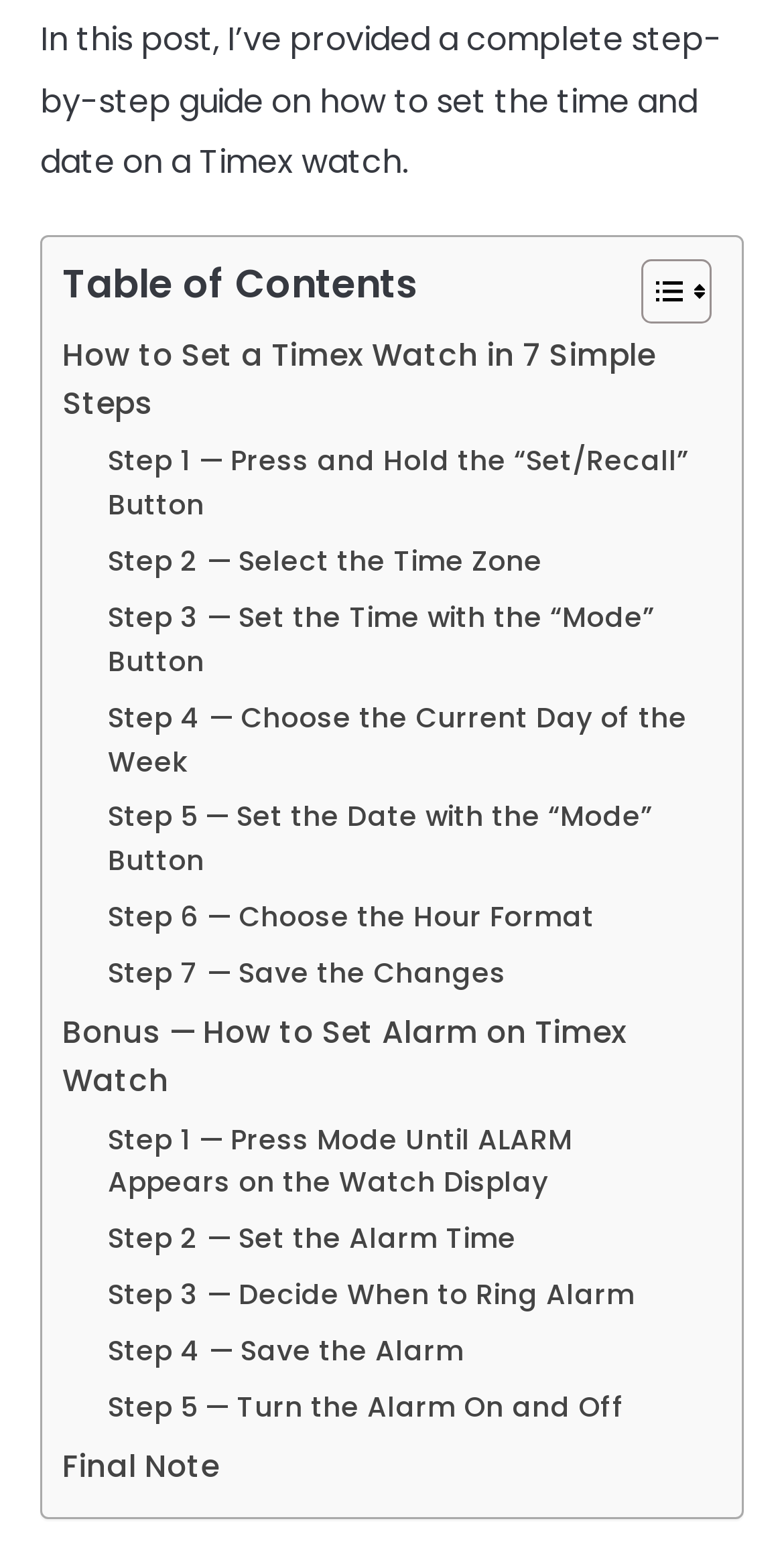Identify the bounding box coordinates for the UI element described as follows: Toggle. Use the format (top-left x, top-left y, bottom-right x, bottom-right y) and ensure all values are floating point numbers between 0 and 1.

[0.779, 0.163, 0.895, 0.207]